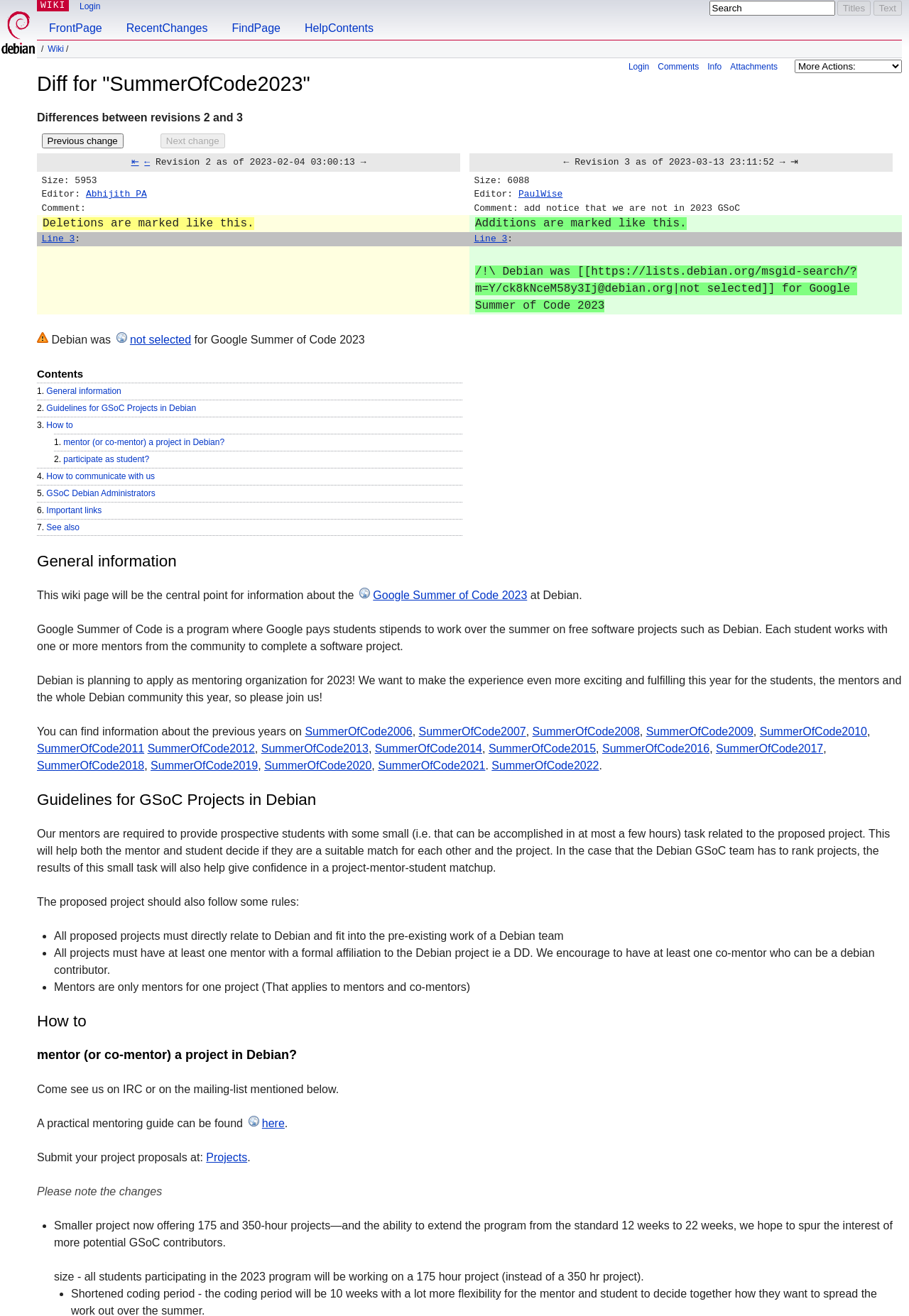Use a single word or phrase to answer the question:
What is the name of the wiki?

Debian Wiki